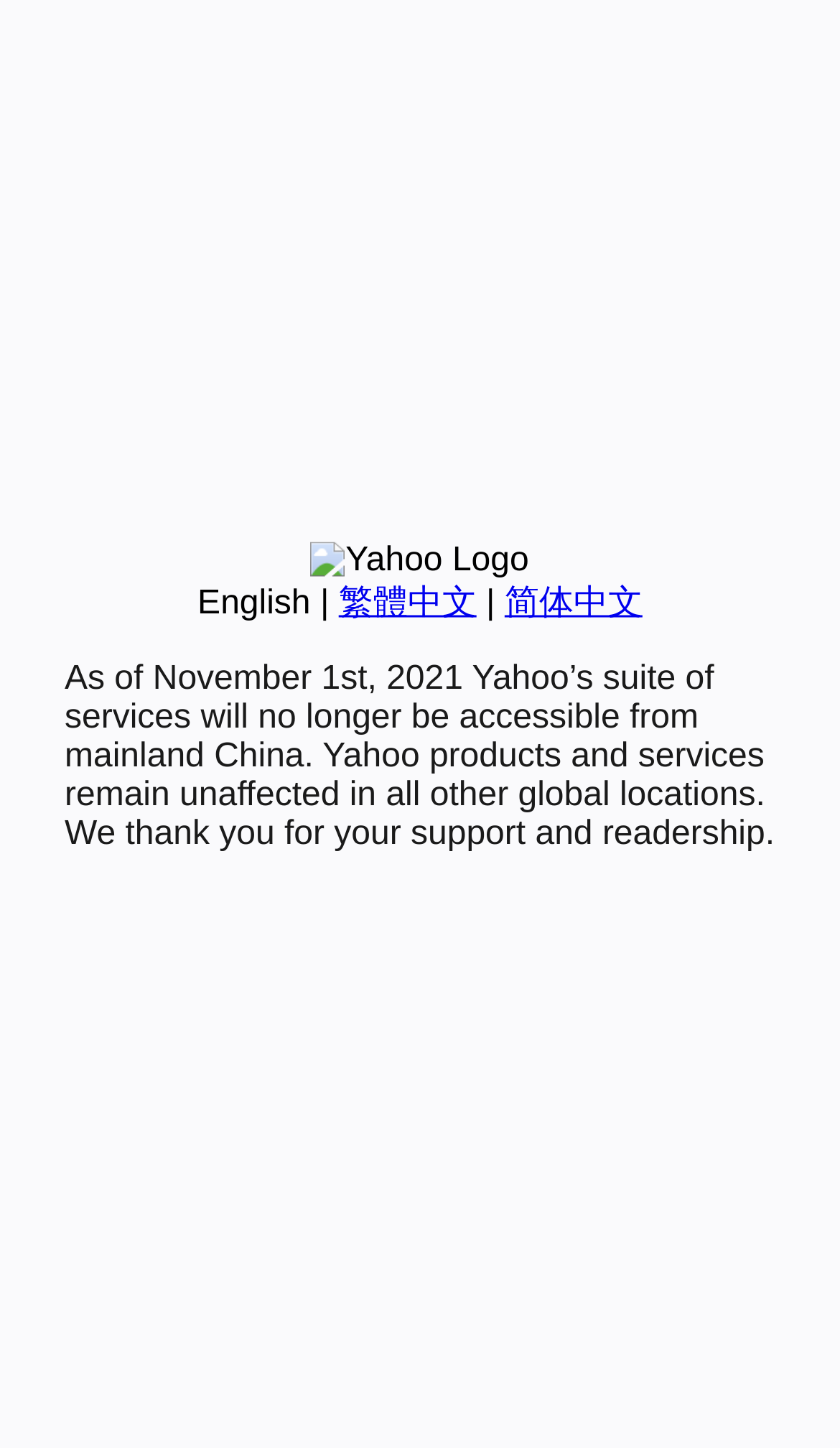For the given element description English, determine the bounding box coordinates of the UI element. The coordinates should follow the format (top-left x, top-left y, bottom-right x, bottom-right y) and be within the range of 0 to 1.

[0.235, 0.404, 0.37, 0.429]